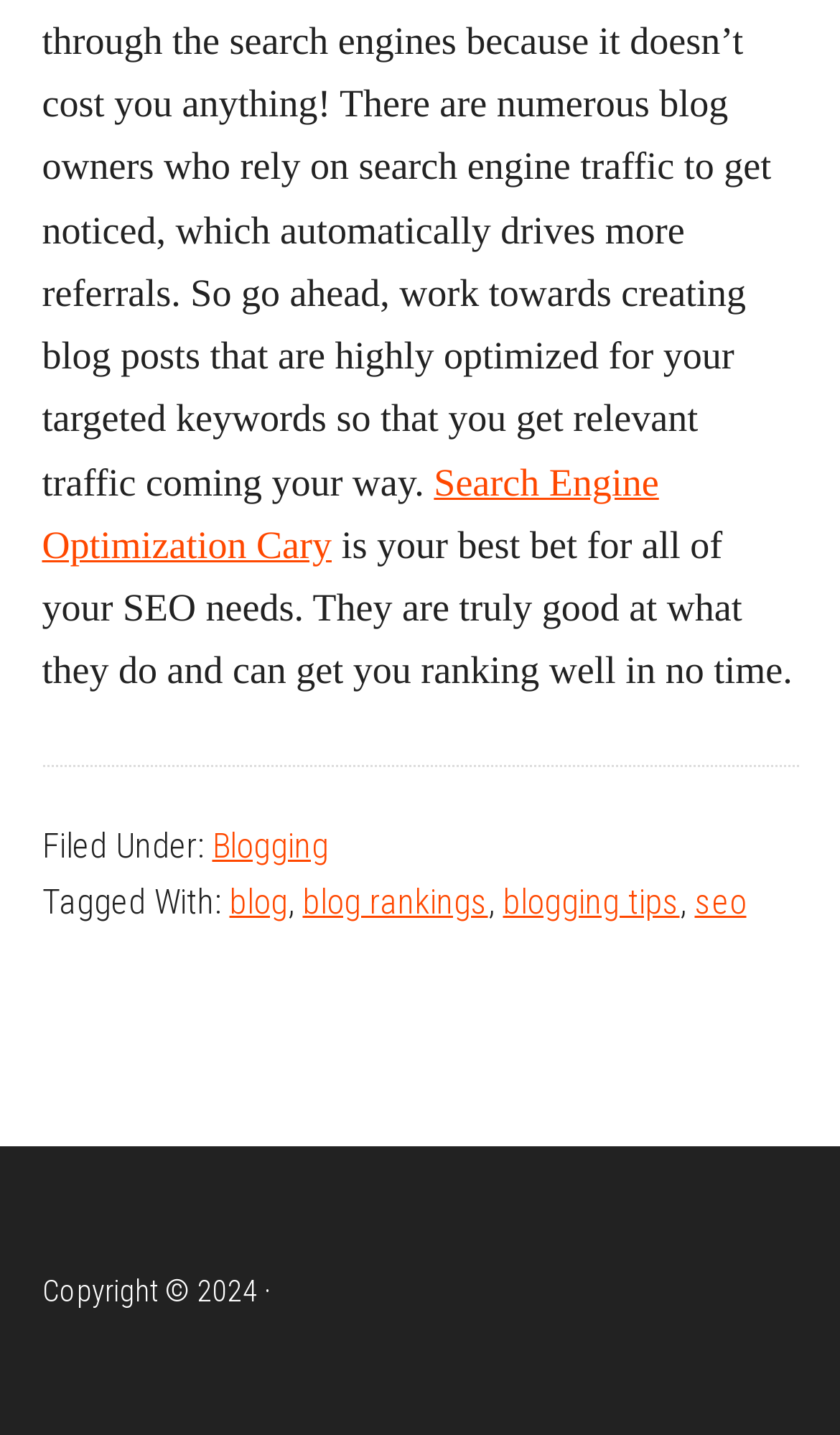Given the element description, predict the bounding box coordinates in the format (top-left x, top-left y, bottom-right x, bottom-right y), using floating point numbers between 0 and 1: Search Engine Optimization Cary

[0.05, 0.321, 0.784, 0.395]